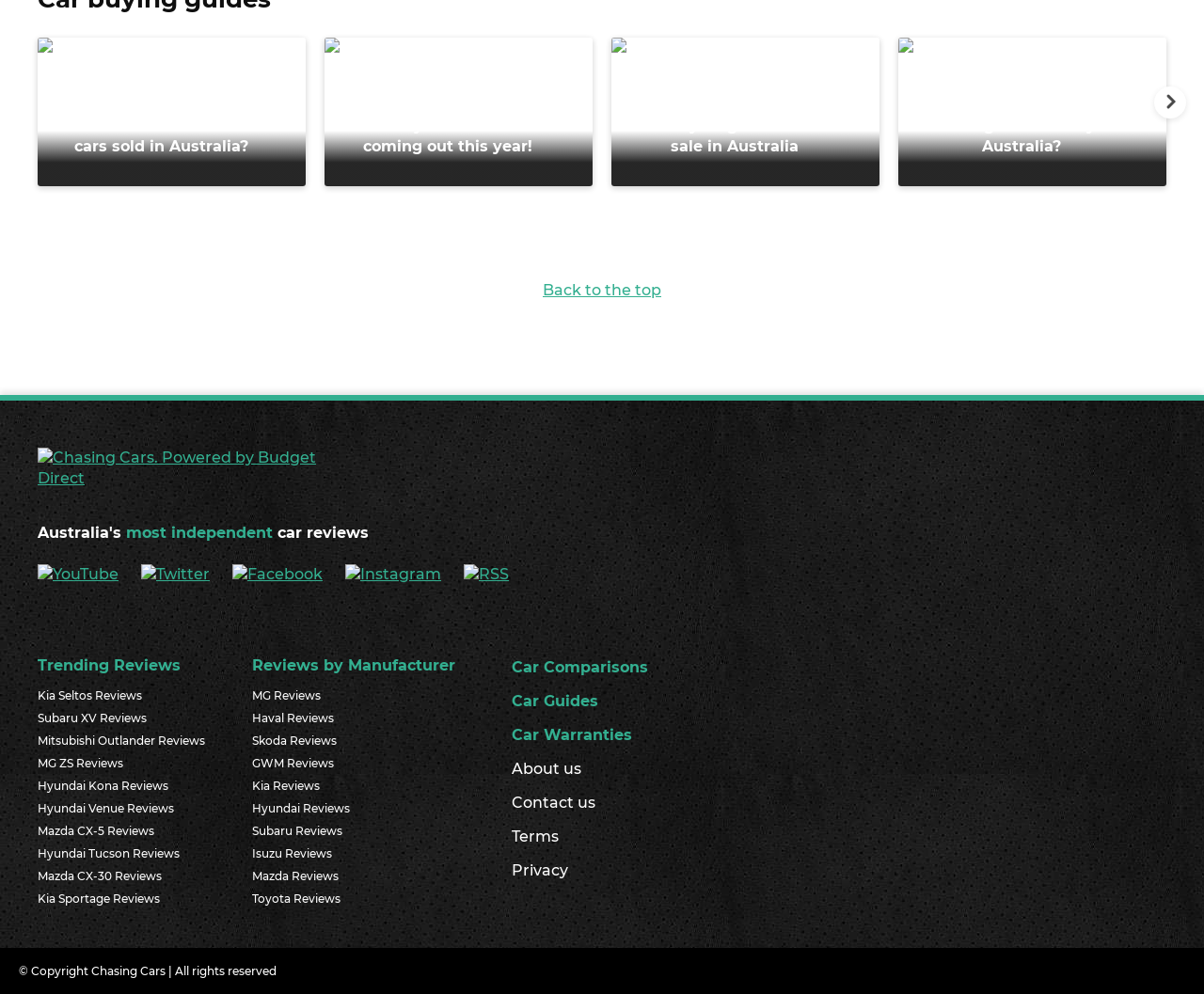Locate the bounding box coordinates of the element that needs to be clicked to carry out the instruction: "Read about every new car coming out in 2024". The coordinates should be given as four float numbers ranging from 0 to 1, i.e., [left, top, right, bottom].

[0.27, 0.038, 0.492, 0.187]